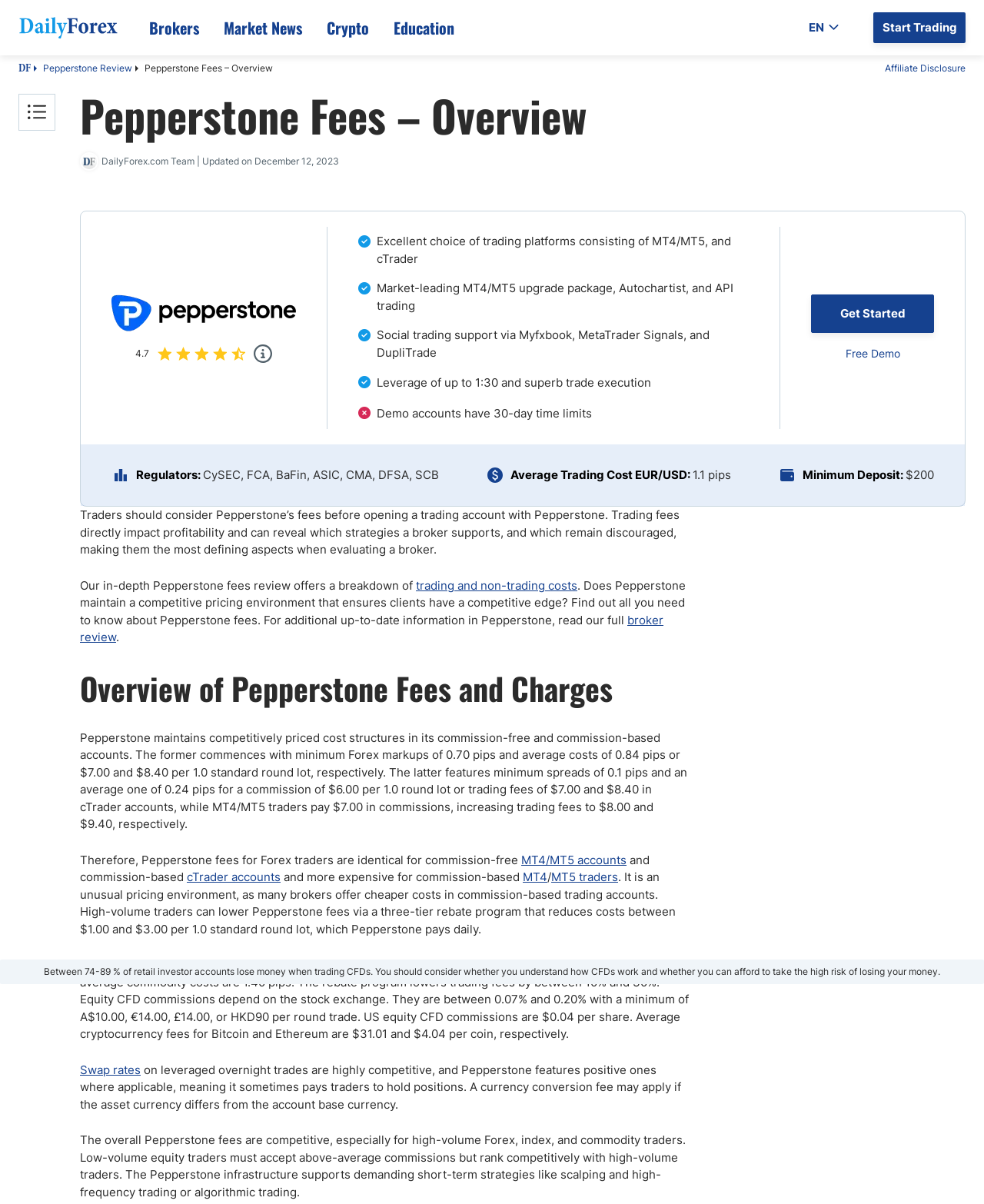Based on the element description: "Jump Start Your Forex Trading", identify the UI element and provide its bounding box coordinates. Use four float numbers between 0 and 1, [left, top, right, bottom].

[0.296, 0.109, 0.466, 0.123]